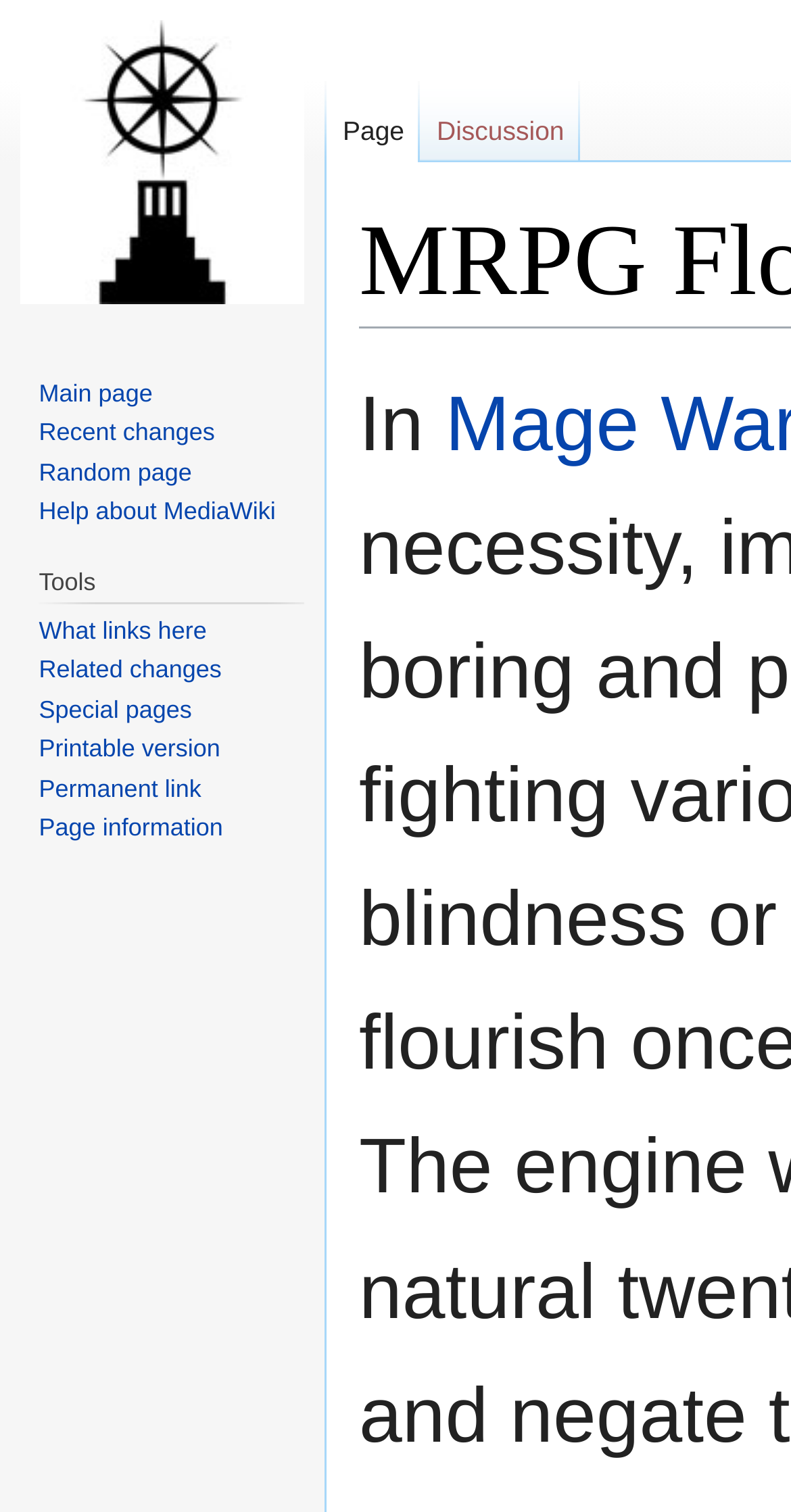Please specify the bounding box coordinates of the clickable region to carry out the following instruction: "Go to page". The coordinates should be four float numbers between 0 and 1, in the format [left, top, right, bottom].

[0.413, 0.054, 0.532, 0.109]